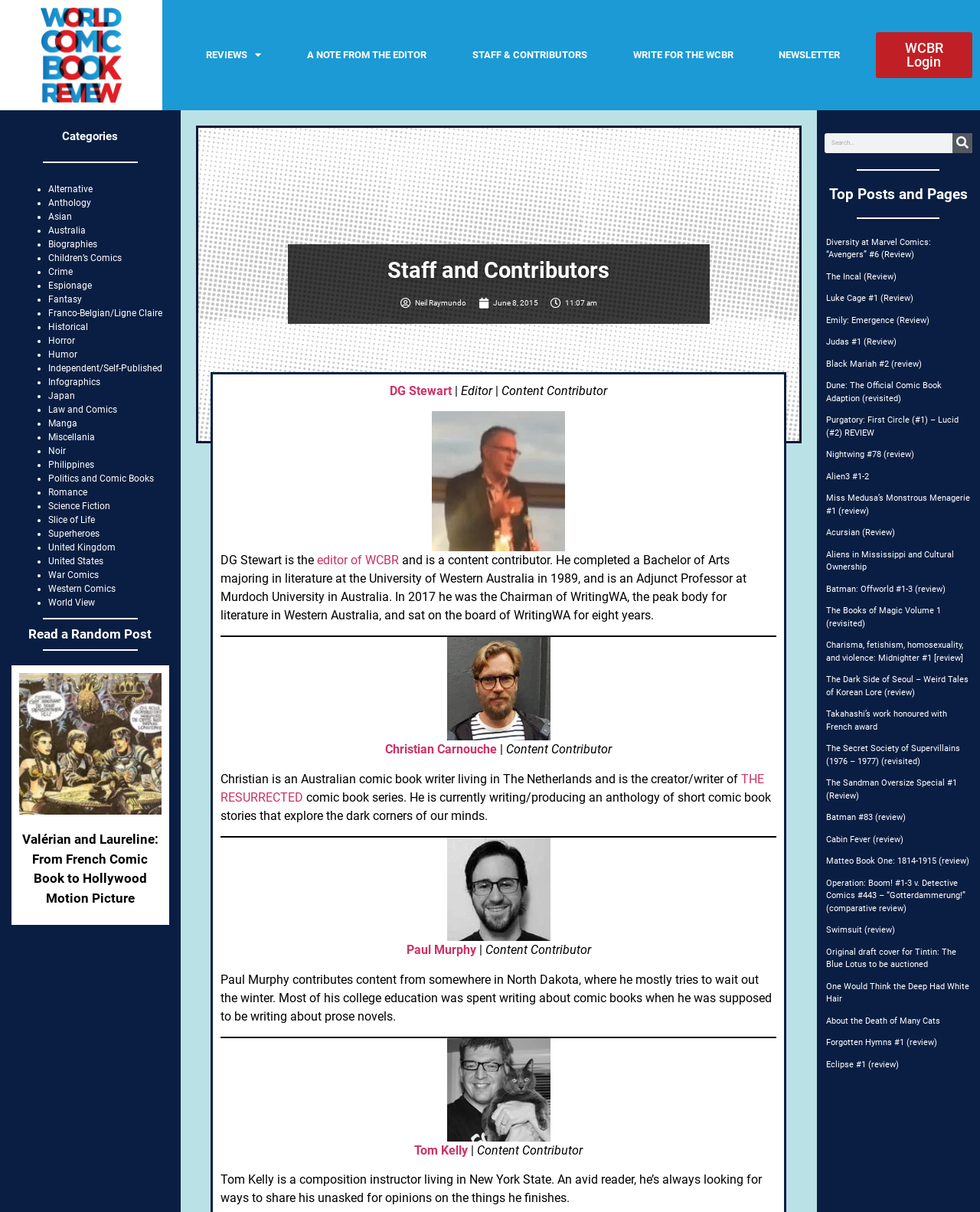Refer to the element description parent_node: Search name="s" placeholder="Search..." and identify the corresponding bounding box in the screenshot. Format the coordinates as (top-left x, top-left y, bottom-right x, bottom-right y) with values in the range of 0 to 1.

[0.841, 0.11, 0.972, 0.126]